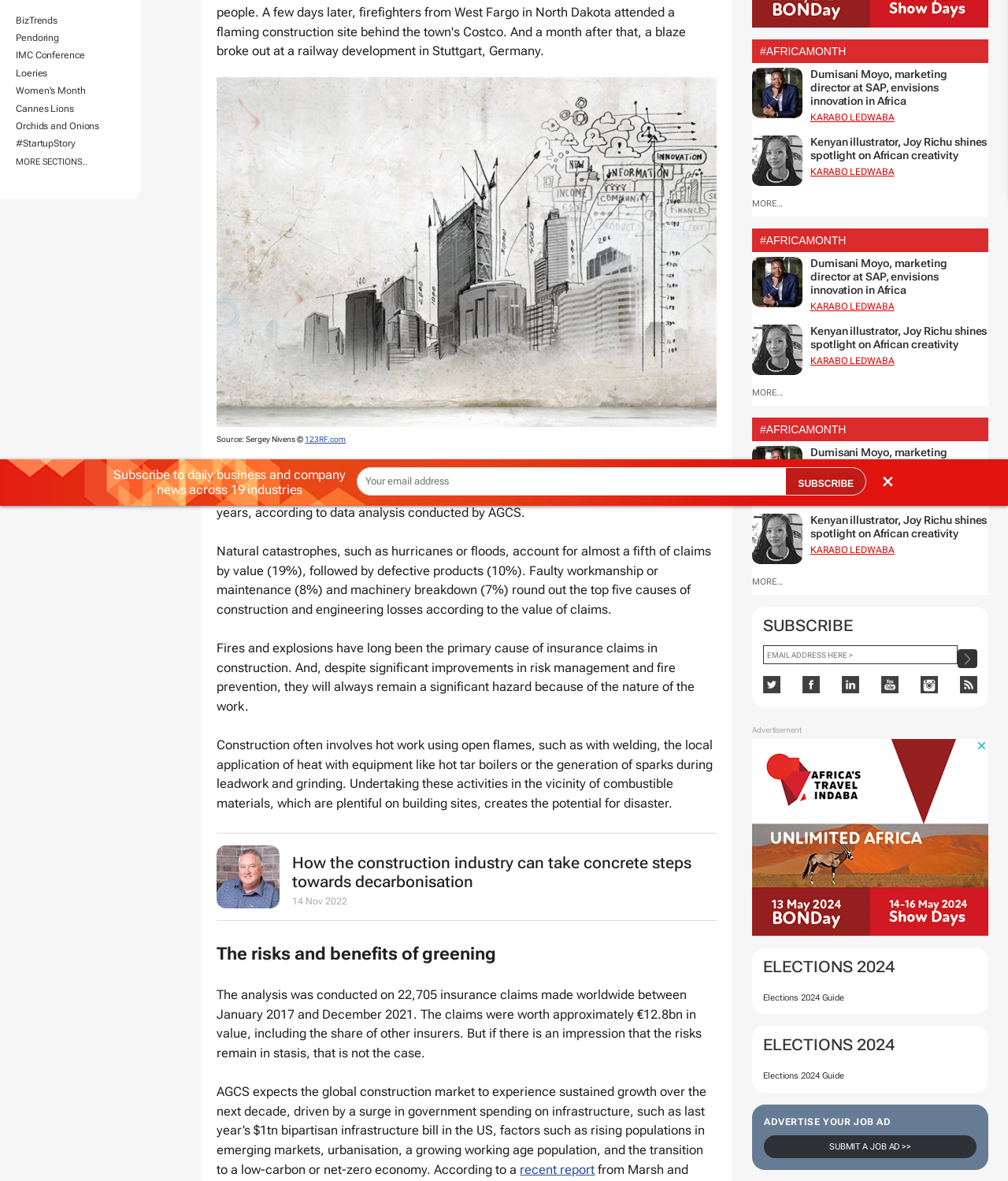Extract the bounding box of the UI element described as: "Submit a job ad >>".

[0.758, 0.961, 0.969, 0.981]